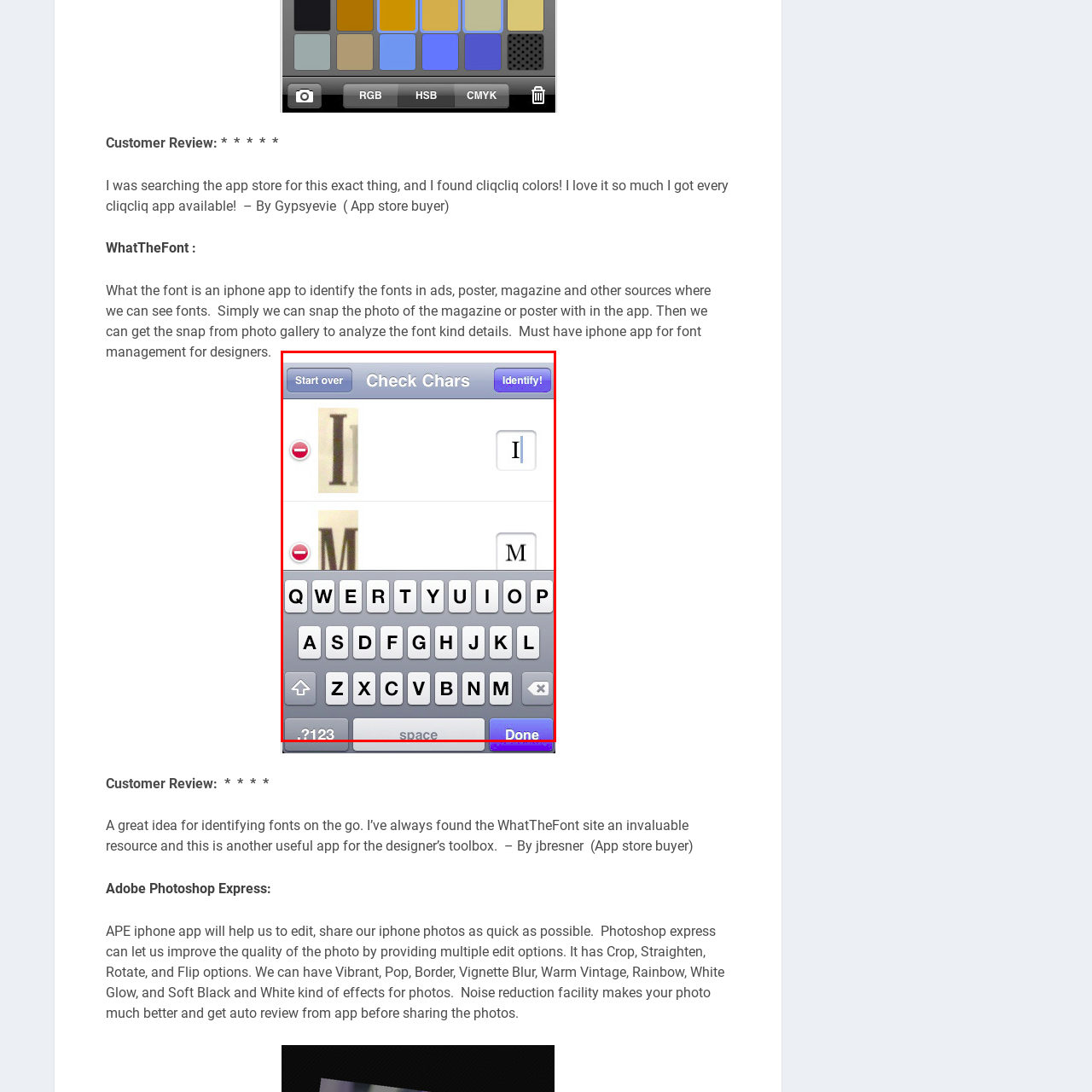Write a thorough description of the contents of the image marked by the red outline.

The image showcases a feature from the "WhatTheFont" iPhone app, which is designed for identifying fonts. It displays a user interface where characters are presented for recognition. The top section shows a stylized letter "I" accompanied by a minus sign, indicating the option to remove or revisit it. Below, there's another character, "M," displayed similarly. The interface includes a virtual keyboard at the bottom for users to input their findings or make adjustments. A prominent "Identify!" button in purple urges users to take action. This app is praised for its utility in font management, especially for designers on the go, providing instant feedback by allowing them to snap photos of fonts for identification.